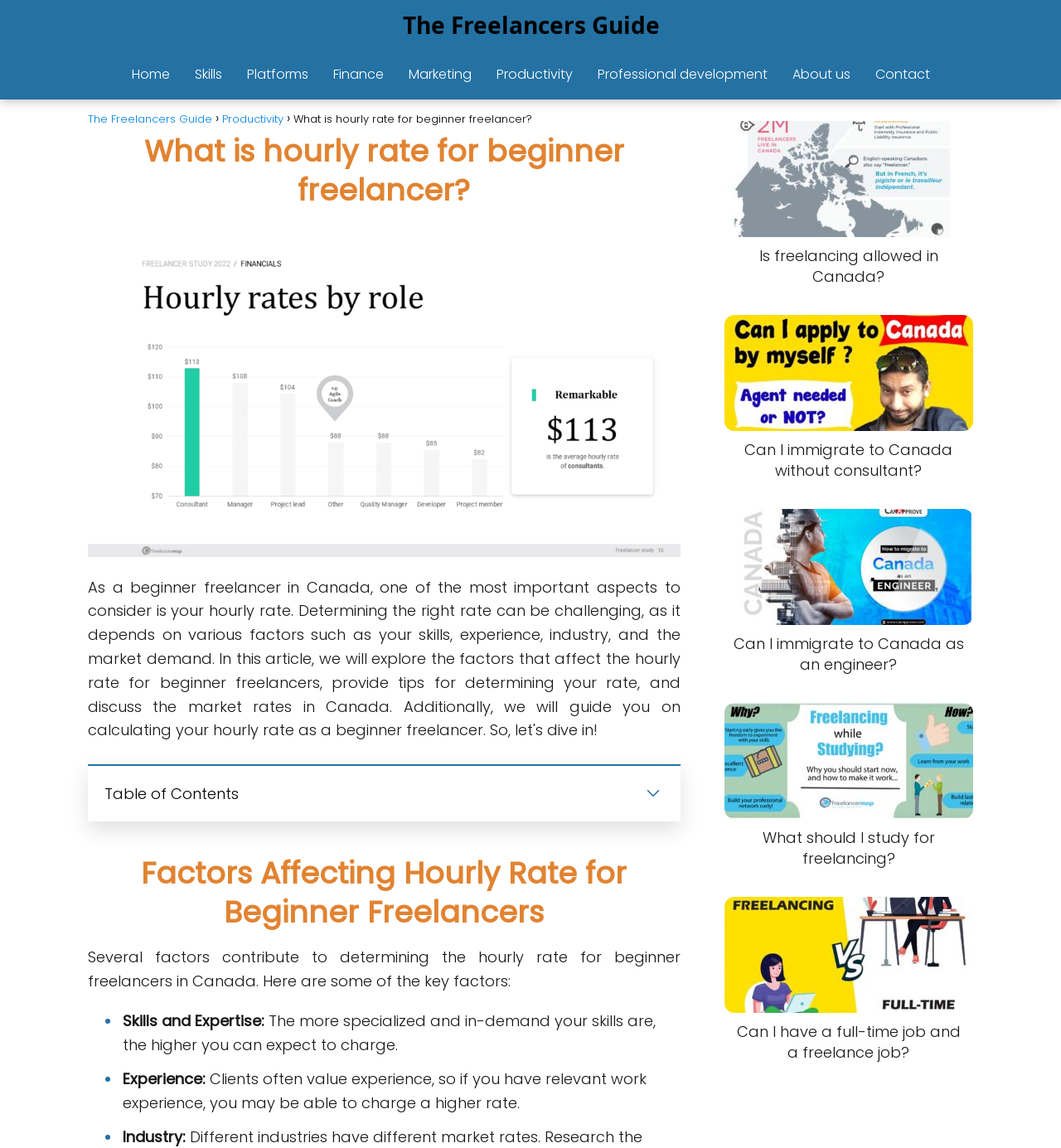What factors affect hourly rate for beginner freelancers?
Please provide a comprehensive answer based on the visual information in the image.

Based on the webpage content, it is clear that the hourly rate for beginner freelancers in Canada is affected by several factors. These factors are listed as skills and expertise, experience, and industry. The webpage explains that the more specialized and in-demand the skills are, the higher the hourly rate can be. Additionally, clients value experience, so relevant work experience can lead to a higher rate. The industry also plays a role in determining the hourly rate.